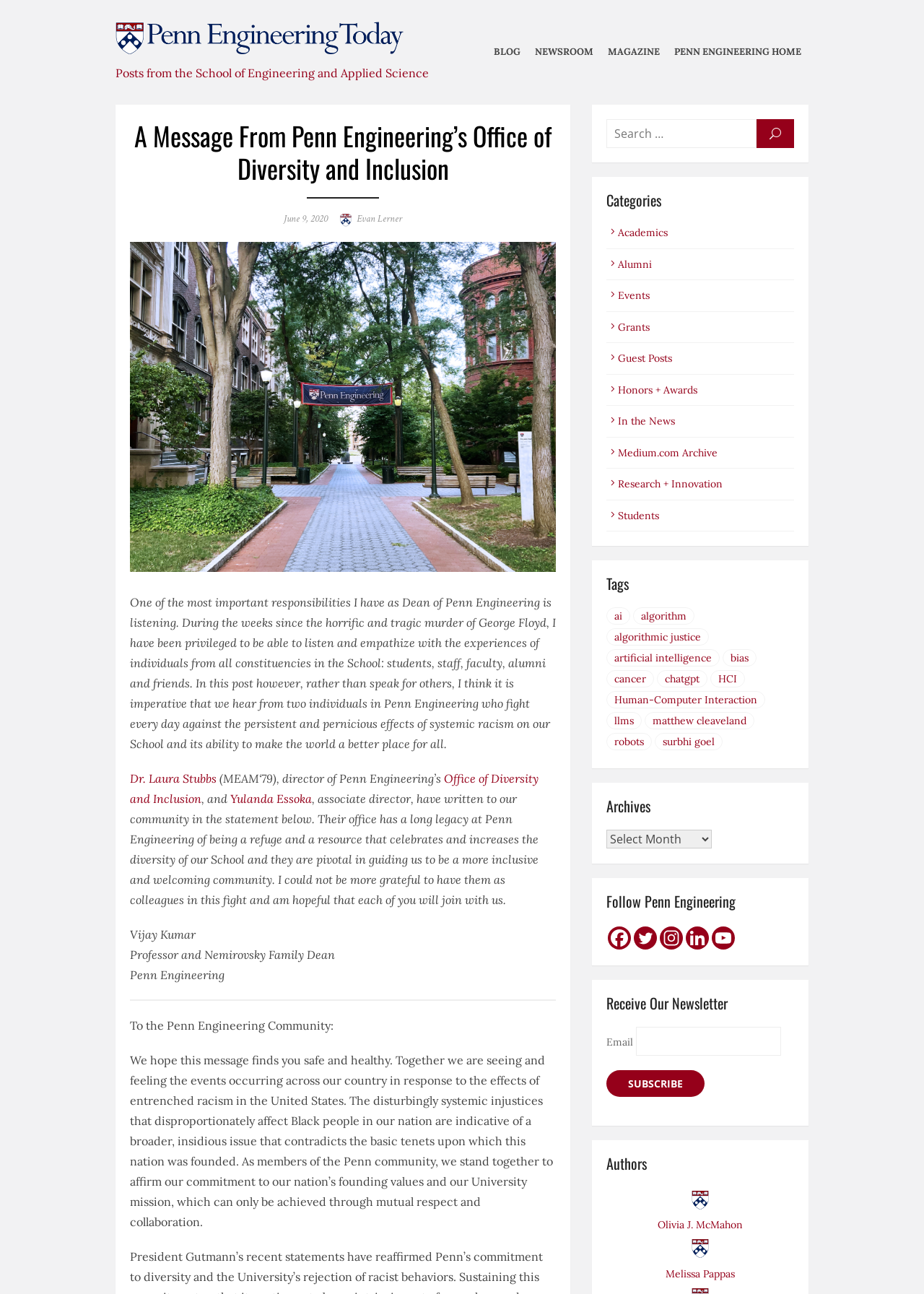Summarize the webpage with intricate details.

This webpage is a blog post from Penn Engineering, with a focus on diversity and inclusion. At the top, there is a navigation menu with links to the blog, newsroom, magazine, and Penn Engineering's home page. Below this, there is a header section with a banner image and a title, "A Message From Penn Engineering's Office of Diversity and Inclusion." 

The main content of the page is a message from the Dean of Penn Engineering, discussing the importance of listening and empathy in the wake of the murder of George Floyd. The message is divided into several paragraphs, with links to two individuals who are fighting against systemic racism in the School. 

To the right of the main content, there is a sidebar with several sections. The first section is a search bar, followed by a list of categories, including academics, alumni, events, and more. Below this, there is a list of tags, including AI, algorithmic justice, and human-computer interaction. 

Further down the sidebar, there are sections for archives, following Penn Engineering on social media, and receiving the newsletter. The page ends with a section listing the authors of the blog posts, with links to their profiles and images of their avatars.